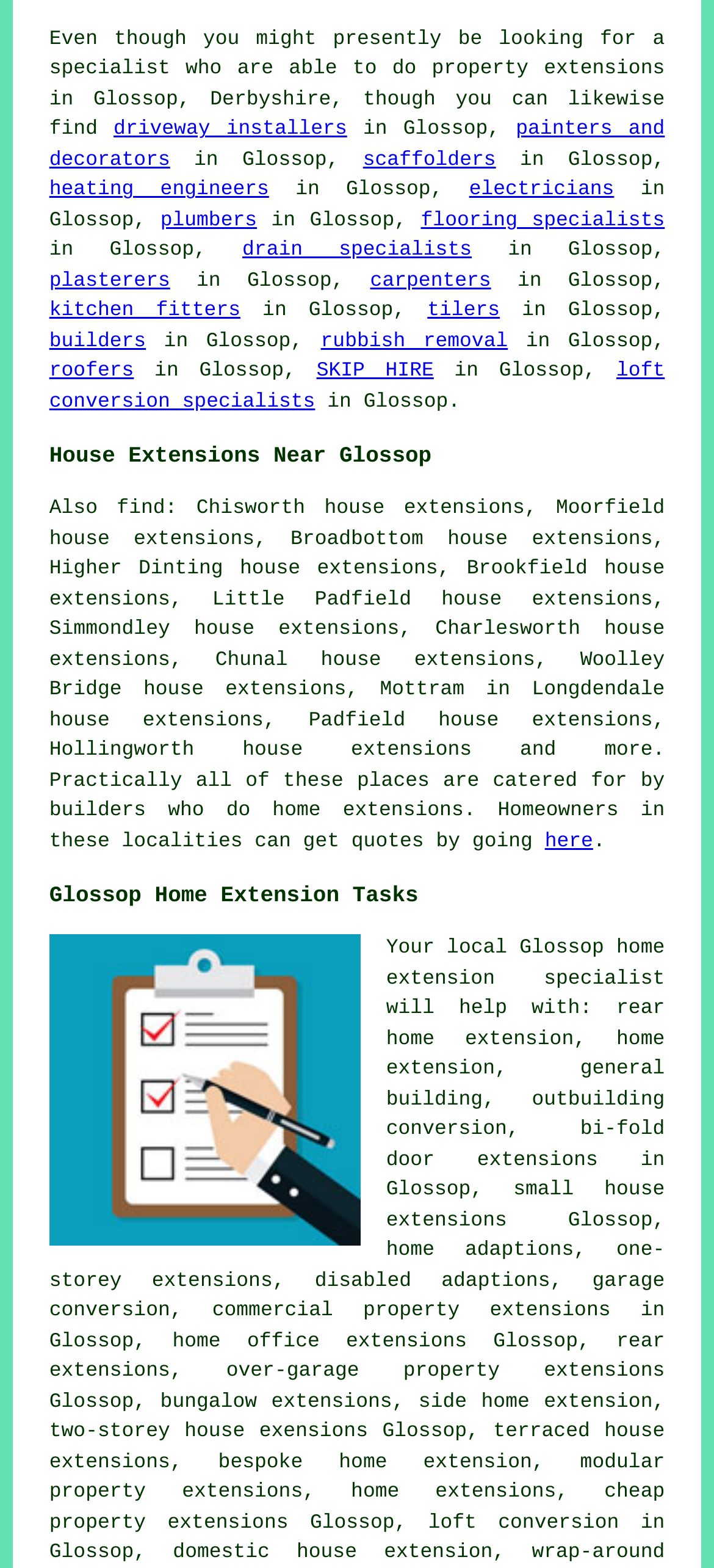What type of services are listed on this webpage?
Respond to the question with a single word or phrase according to the image.

Home extension services